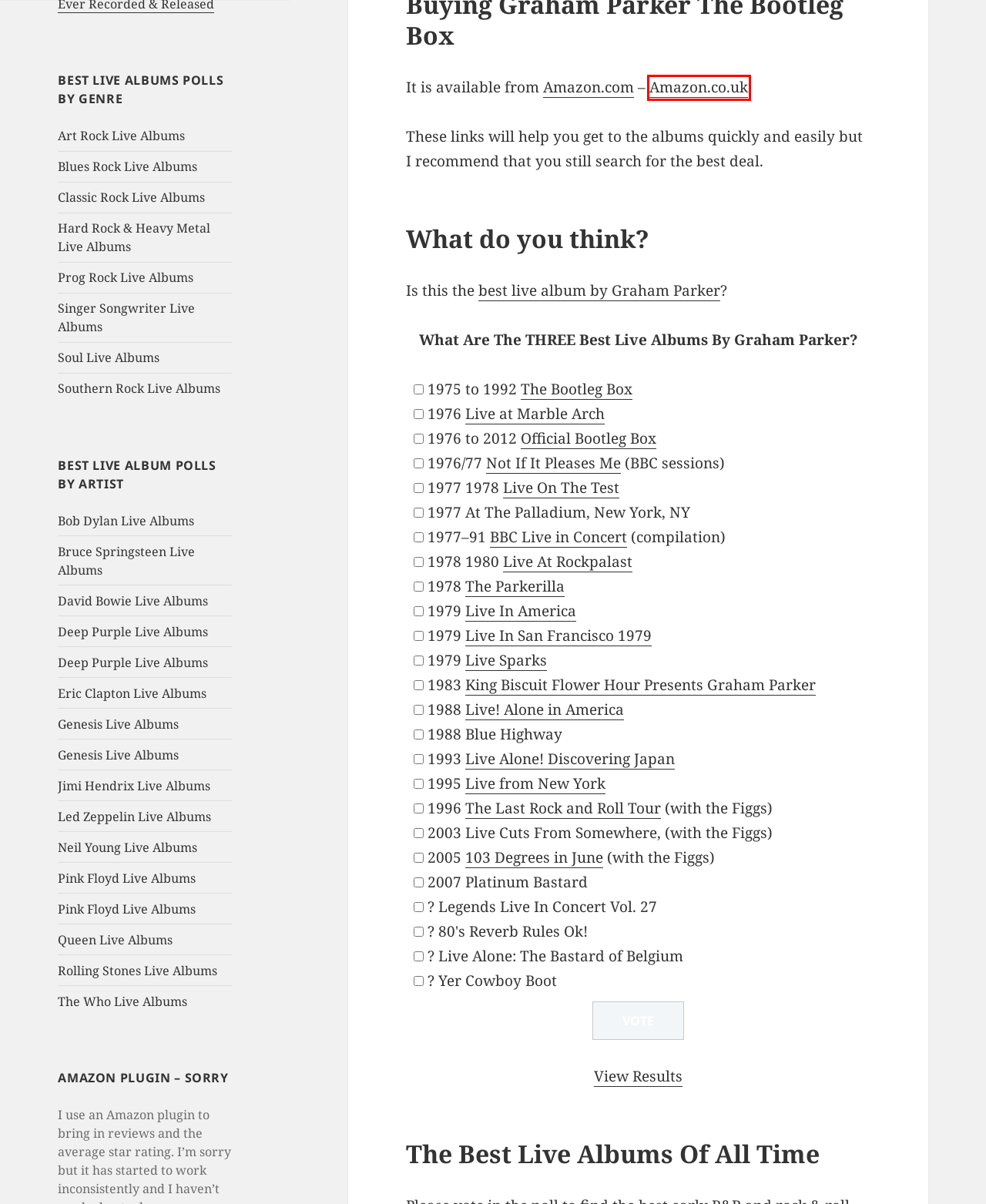You are given a screenshot of a webpage with a red bounding box around an element. Choose the most fitting webpage description for the page that appears after clicking the element within the red bounding box. Here are the candidates:
A. What Are The Best Eric Clapton Albums? - The Best Live & Studio Albums
B. Best Live Soul Albums Of All-Time
C. Graham Parker Official Bootleg Box 1976 to 2012
D. Graham Parker Live Alone Discovering Japan
E. What Are The Best Live And Studio Albums By Neil Young
F. What Are The Best Jimi Hendrix Live Albums? - The Best Live & Studio Albums
G. What Are The Best Rolling Stones Live And Studio Albums? - The Best Live & Studio Albums
H. Amazon.co.uk

H